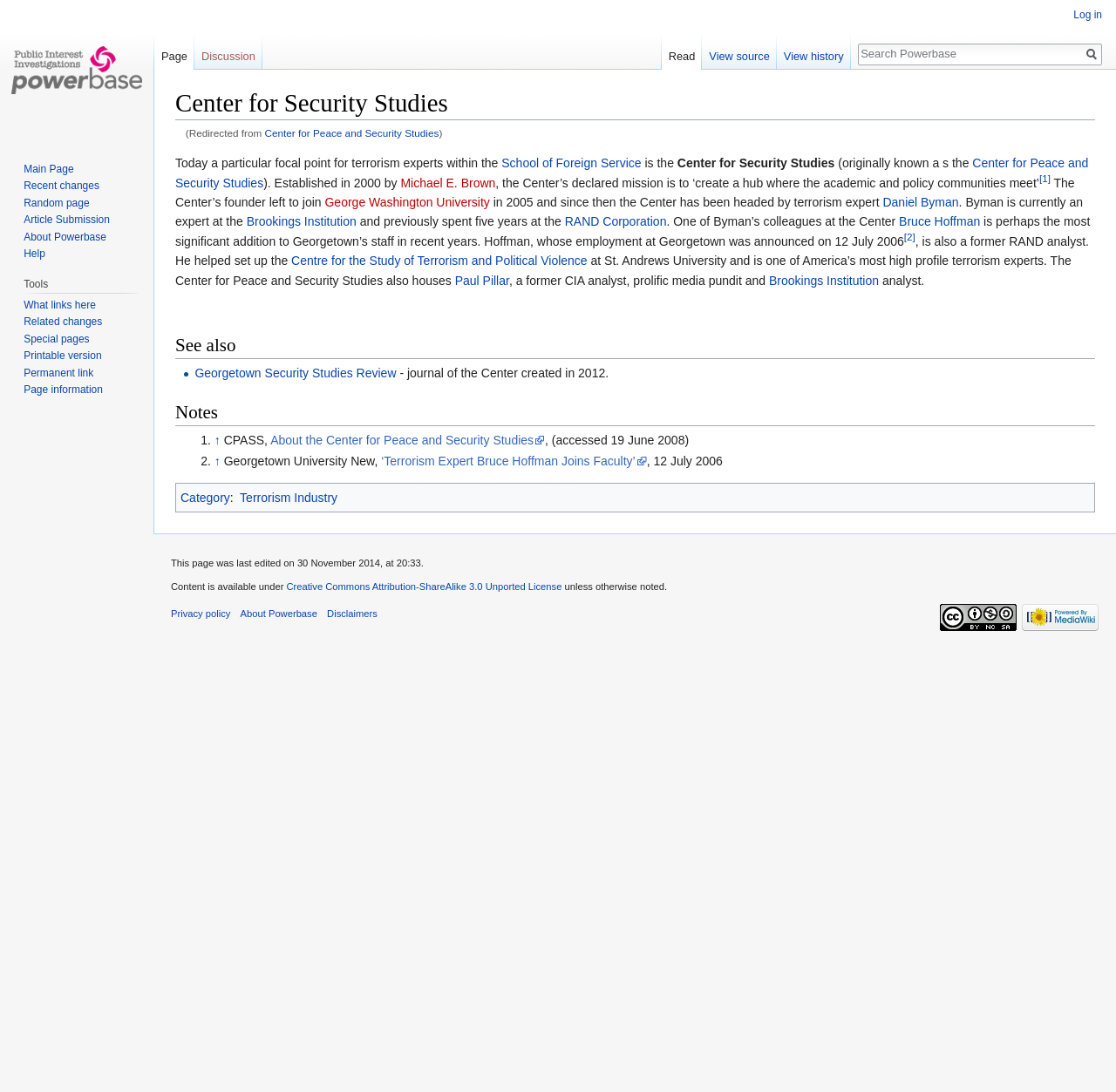Generate a thorough caption detailing the webpage content.

The webpage is about the Center for Security Studies, which is also known as Powerbase. At the top of the page, there is a heading that reads "Center for Security Studies" followed by a link to "Center for Peace and Security Studies" in parentheses. Below this, there is a "Jump to" section with links to "navigation" and "search".

The main content of the page starts with a paragraph that describes the Center for Security Studies as a focal point for terrorism experts within the School of Foreign Service. The paragraph also mentions that the Center was established in 2000 by Michael E. Brown and its mission is to create a hub where the academic and policy communities meet.

The page then lists several notable individuals associated with the Center, including Daniel Byman, Bruce Hoffman, and Paul Pillar, who are all experts in terrorism and security studies. There are also links to other relevant organizations, such as the Brookings Institution and the RAND Corporation.

In the "See also" section, there is a link to the Georgetown Security Studies Review, which is a journal created by the Center in 2012. The "Notes" section provides additional information and references, including links to external sources.

At the top right of the page, there are navigation links to "Personal tools", "Namespaces", "Views", and "Search". The search bar is located at the top right corner of the page, allowing users to search for specific keywords. There are also links to "Visit the main page" and "Navigation" at the top left of the page.